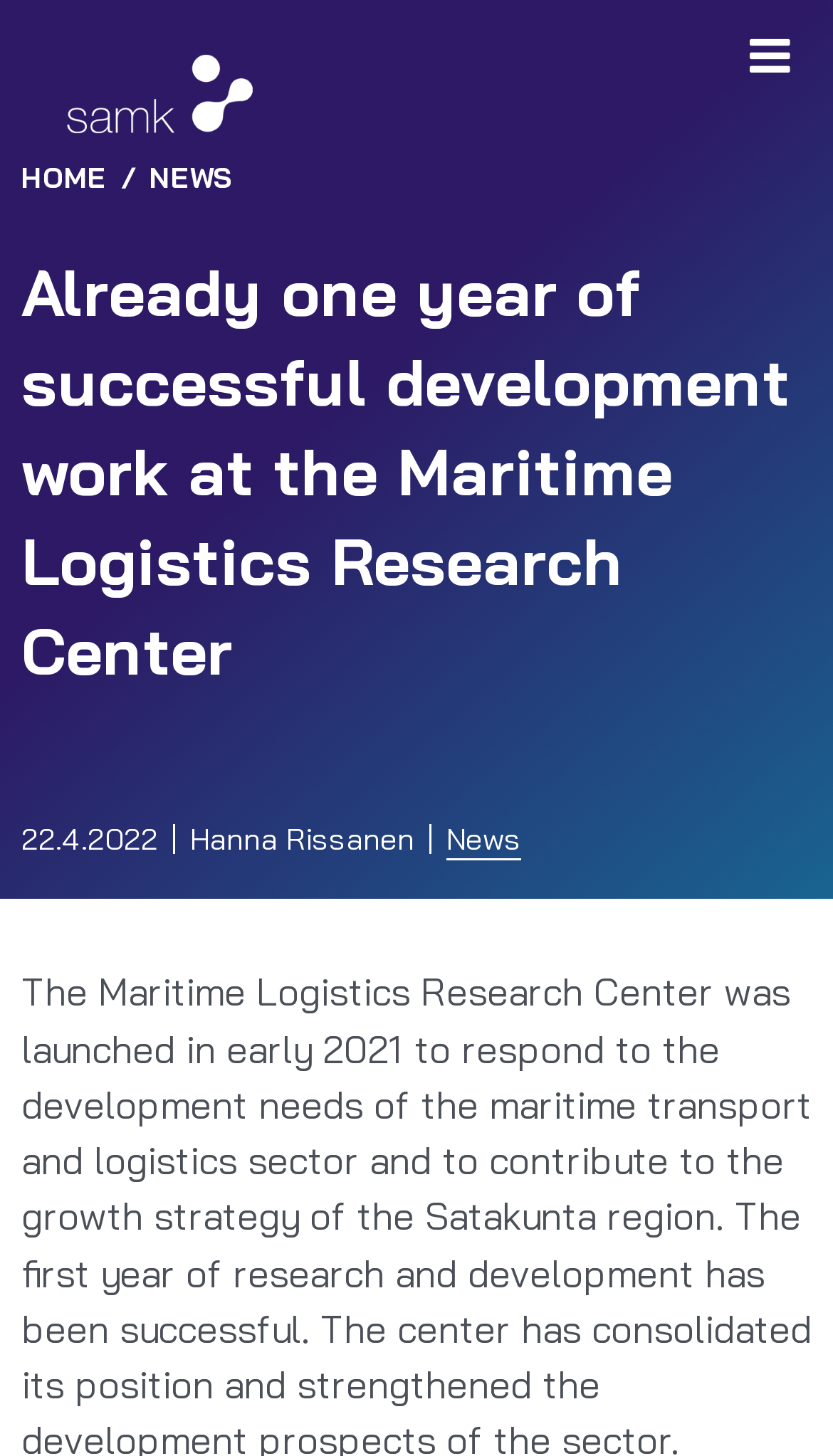What is the date of the news article?
From the screenshot, supply a one-word or short-phrase answer.

22.4.2022